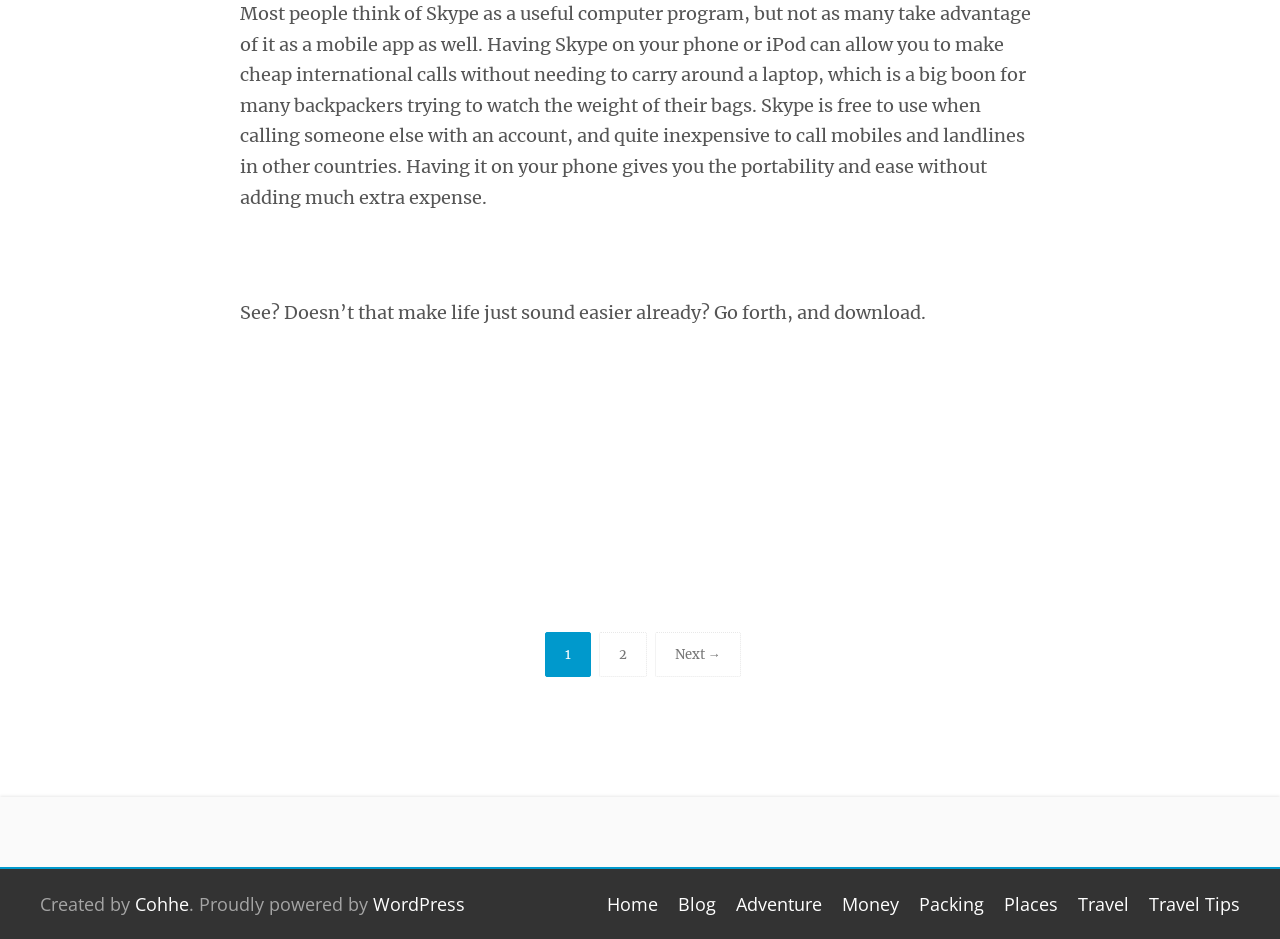Identify the bounding box for the UI element that is described as follows: "Travel Tips".

[0.898, 0.95, 0.969, 0.975]